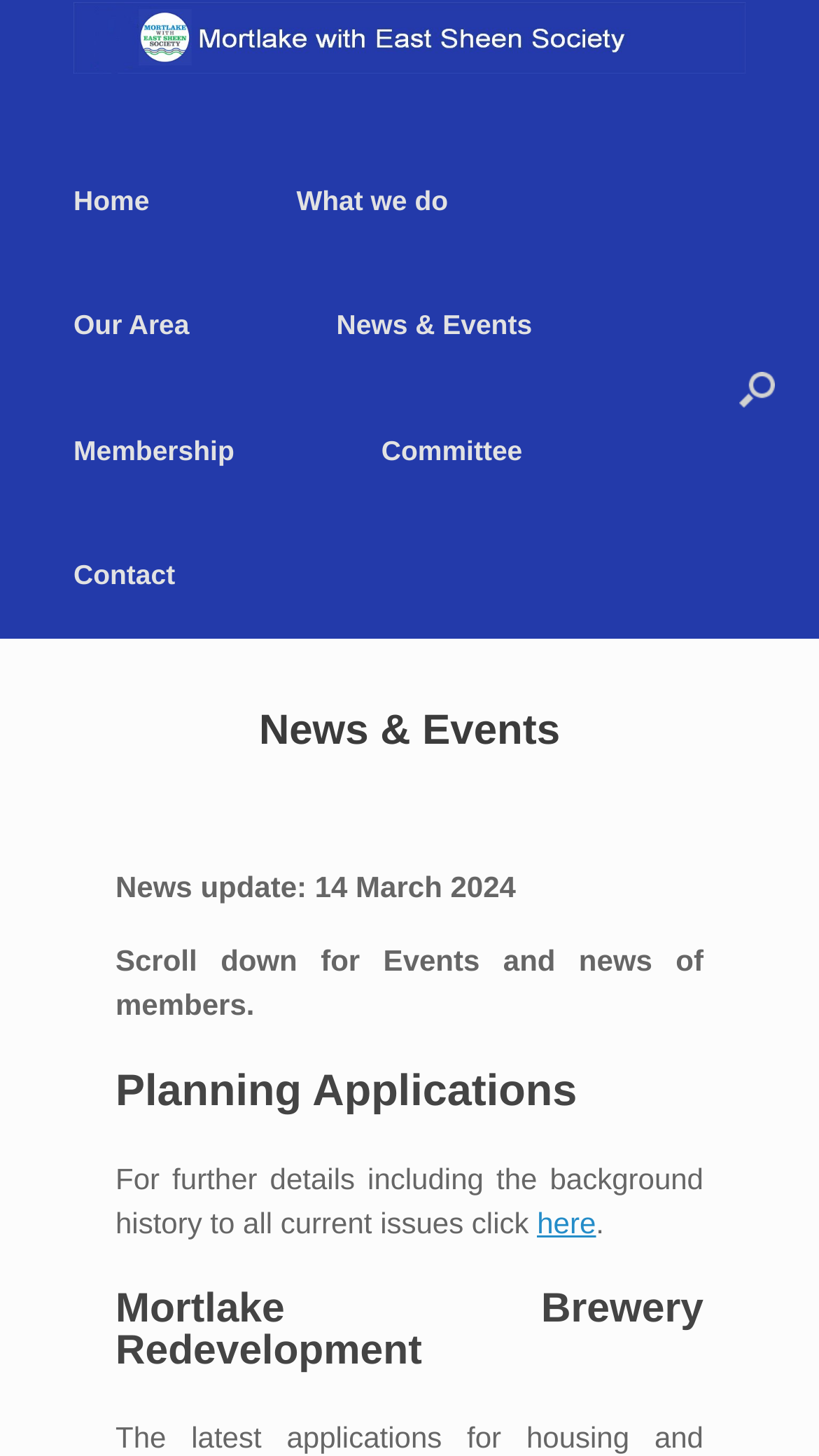What is the redevelopment project mentioned on the webpage?
Answer the question with detailed information derived from the image.

The redevelopment project mentioned on the webpage is 'Mortlake Brewery Redevelopment', which is written as a heading in the main content area of the webpage.